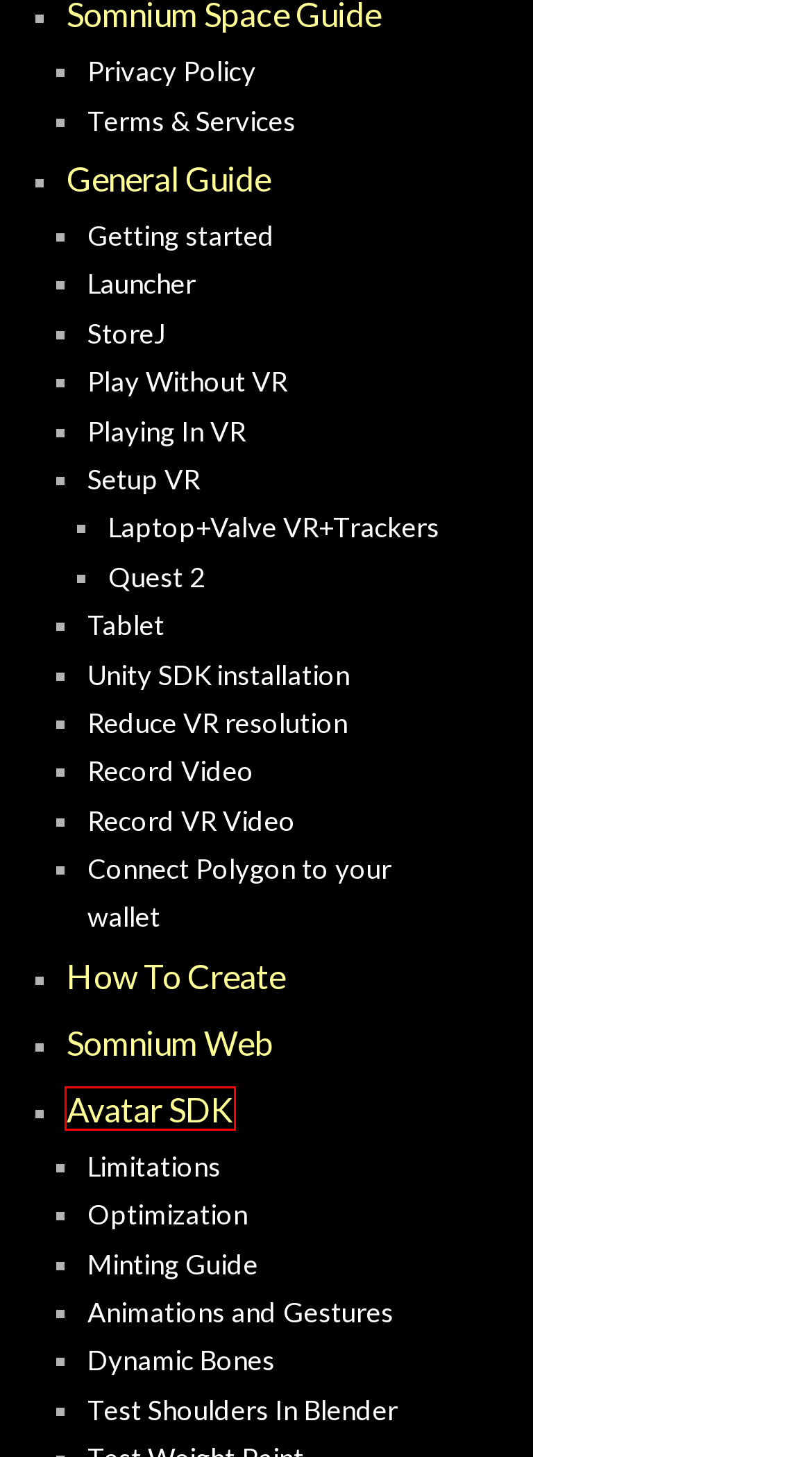Examine the screenshot of a webpage featuring a red bounding box and identify the best matching webpage description for the new page that results from clicking the element within the box. Here are the options:
A. Avatar SDK | Somnium Space Guide
B. Connect Polygon to your wallet | Somnium Space Guide
C. Laptop+Valve VR+Trackers | Somnium Space Guide
D. Minting Guide | Somnium Space Guide
E. Setup VR | Somnium Space Guide
F. Quest 2 | Somnium Space Guide
G. Playing In VR | Somnium Space Guide
H. Animations and Gestures | Somnium Space Guide

A